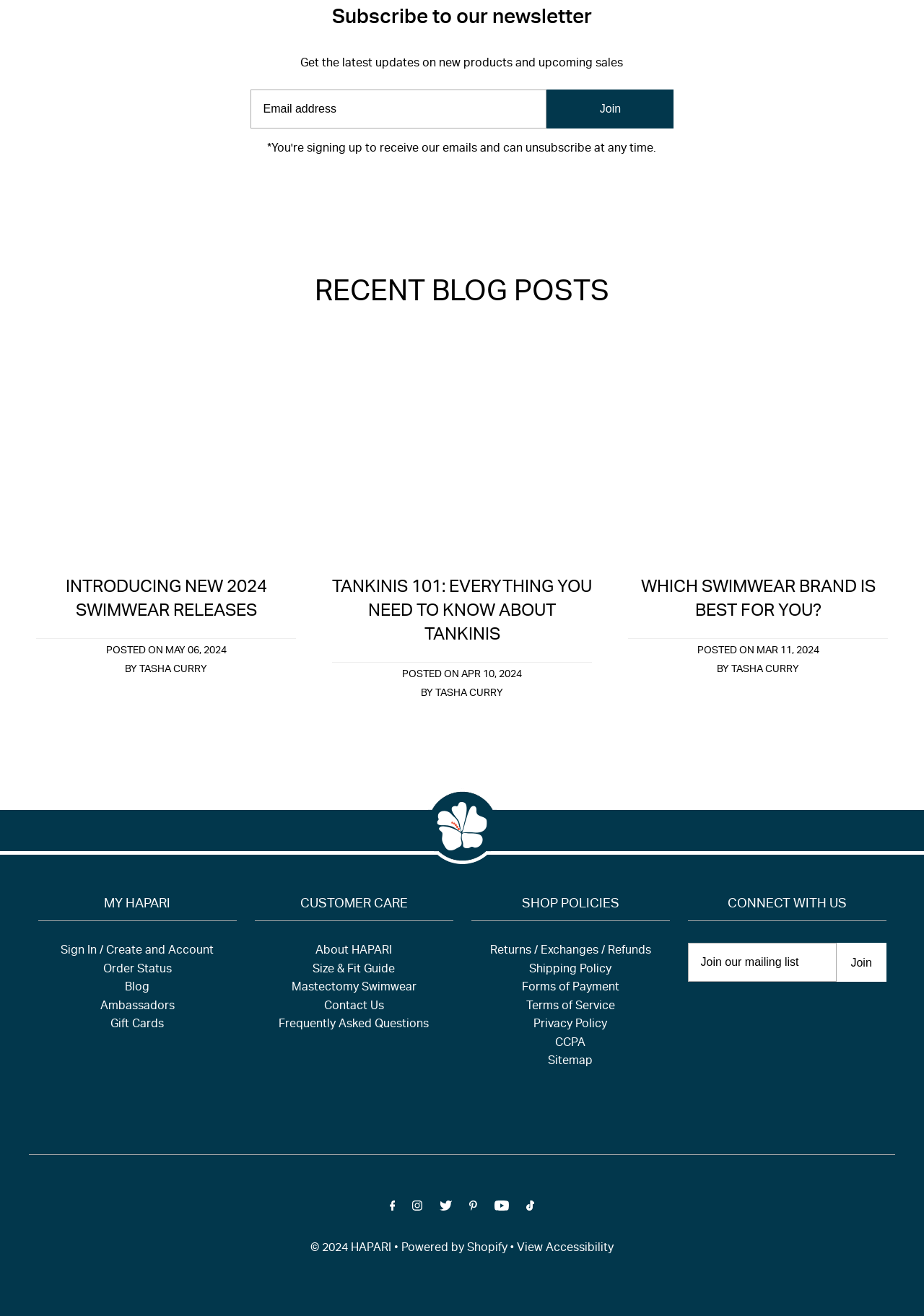Given the description: "Play in new window", determine the bounding box coordinates of the UI element. The coordinates should be formatted as four float numbers between 0 and 1, [left, top, right, bottom].

None